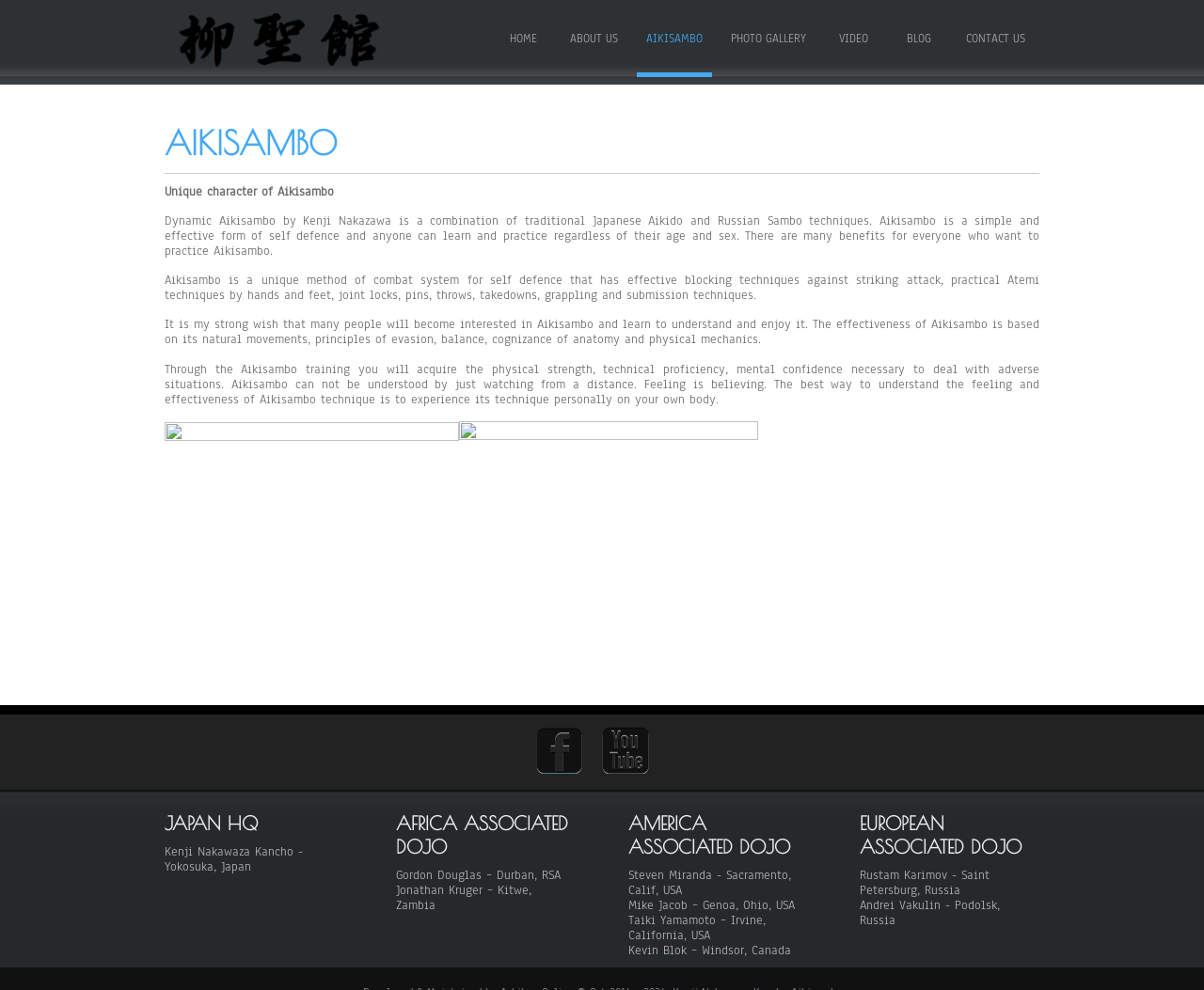Please identify the coordinates of the bounding box that should be clicked to fulfill this instruction: "Learn about Aikisambo in America Associated Dojo".

[0.522, 0.819, 0.671, 0.922]